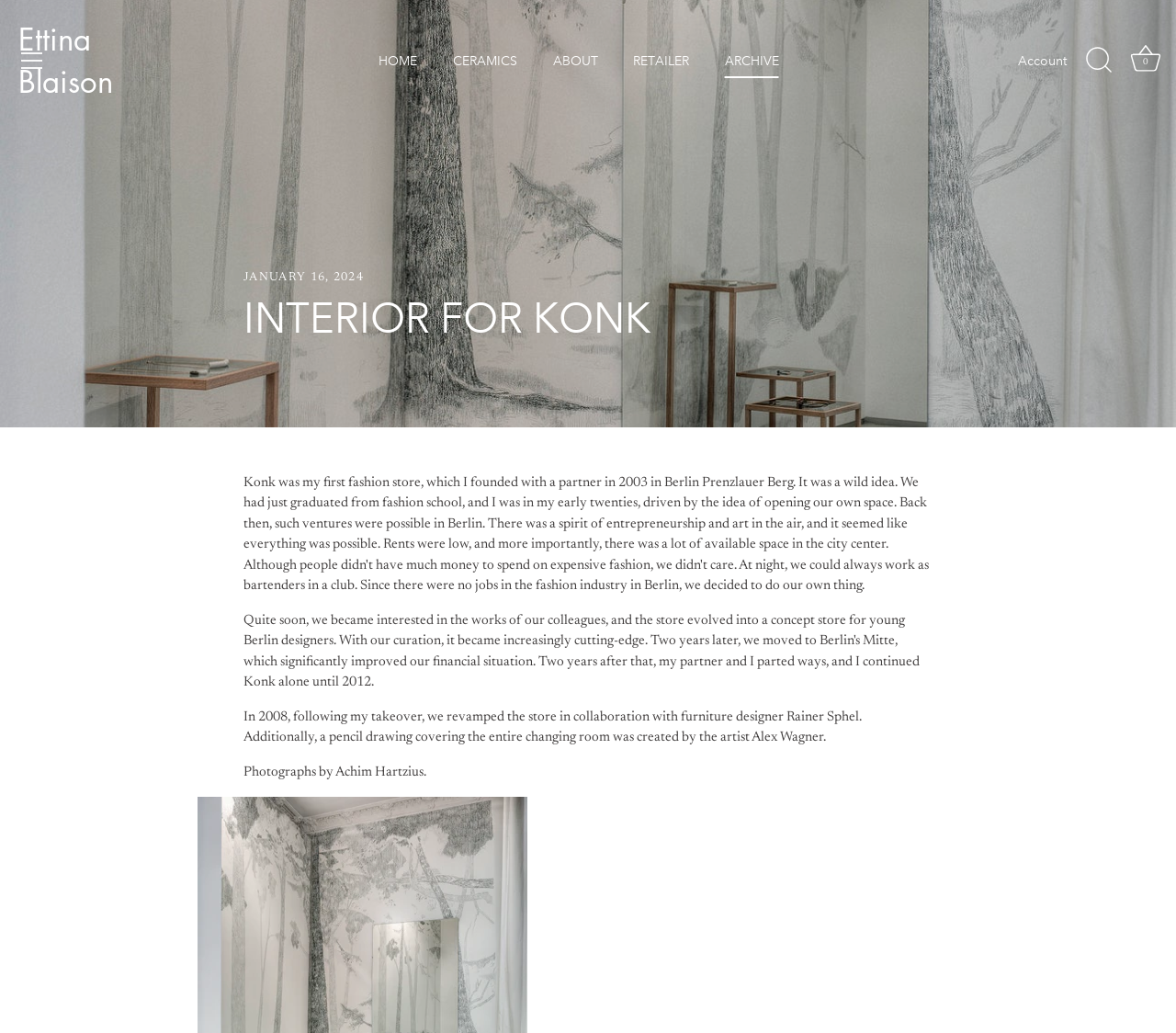Can you specify the bounding box coordinates for the region that should be clicked to fulfill this instruction: "view cart".

[0.957, 0.039, 0.991, 0.078]